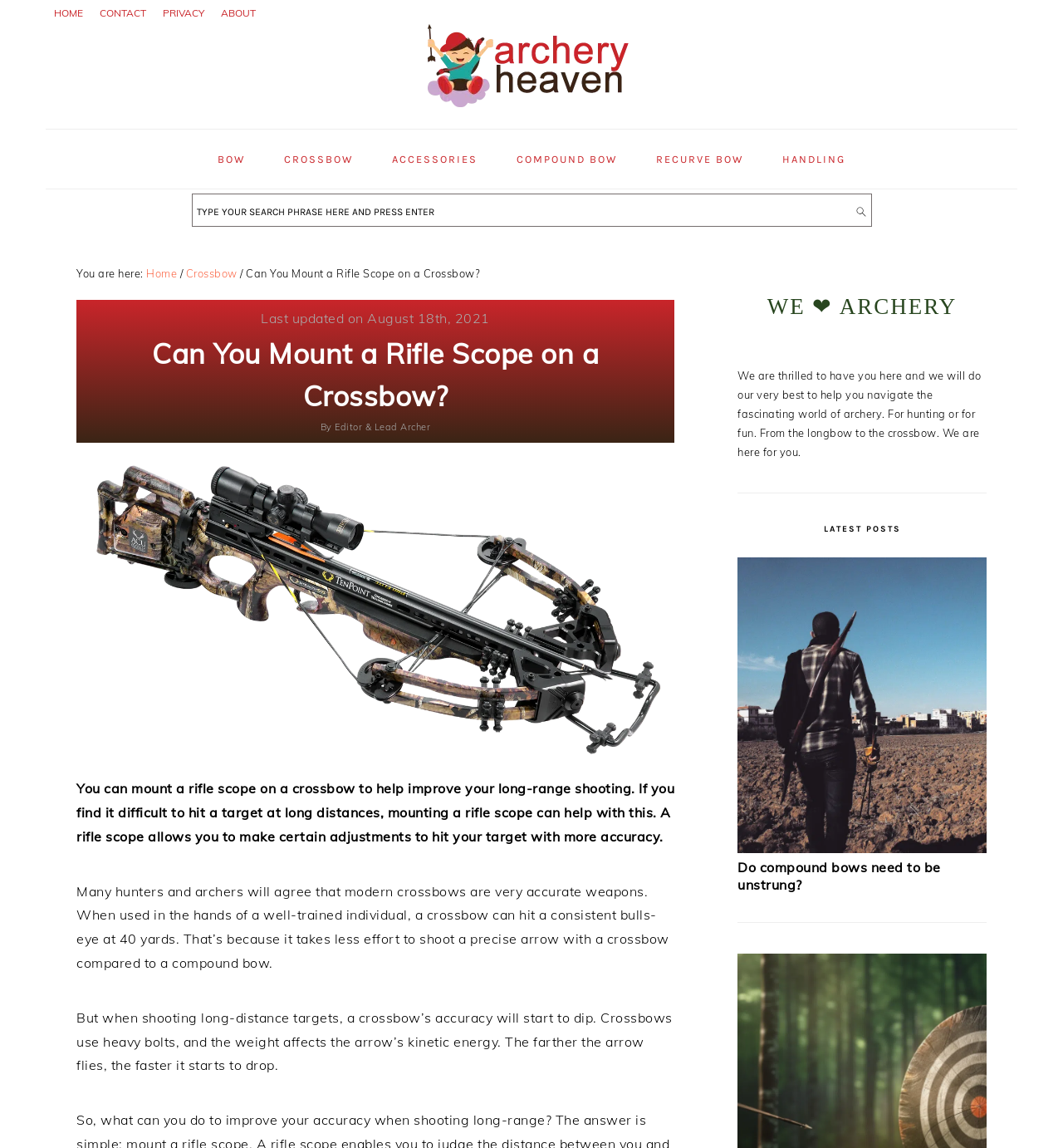Please identify the bounding box coordinates of the clickable element to fulfill the following instruction: "Go to the 'HOME' page". The coordinates should be four float numbers between 0 and 1, i.e., [left, top, right, bottom].

[0.043, 0.006, 0.086, 0.017]